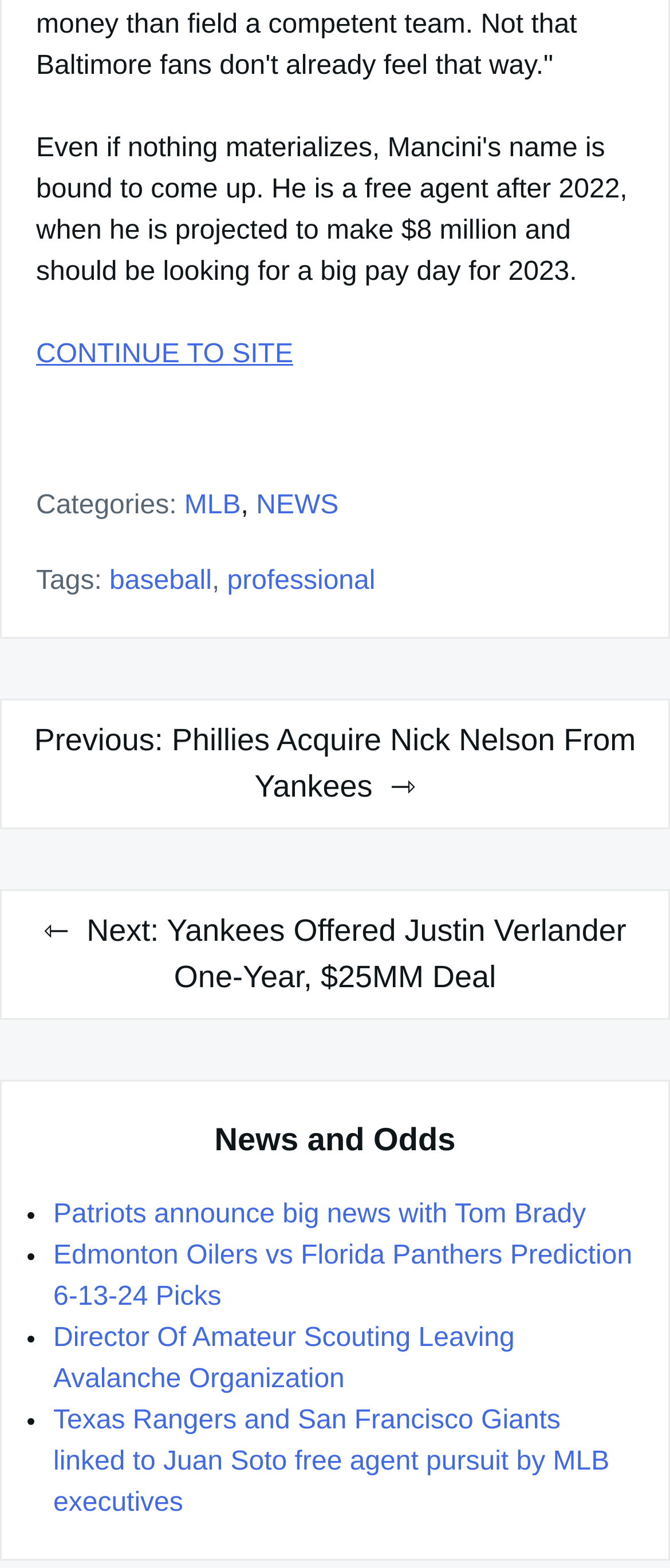Using the description "NEWS", locate and provide the bounding box of the UI element.

[0.382, 0.313, 0.505, 0.331]